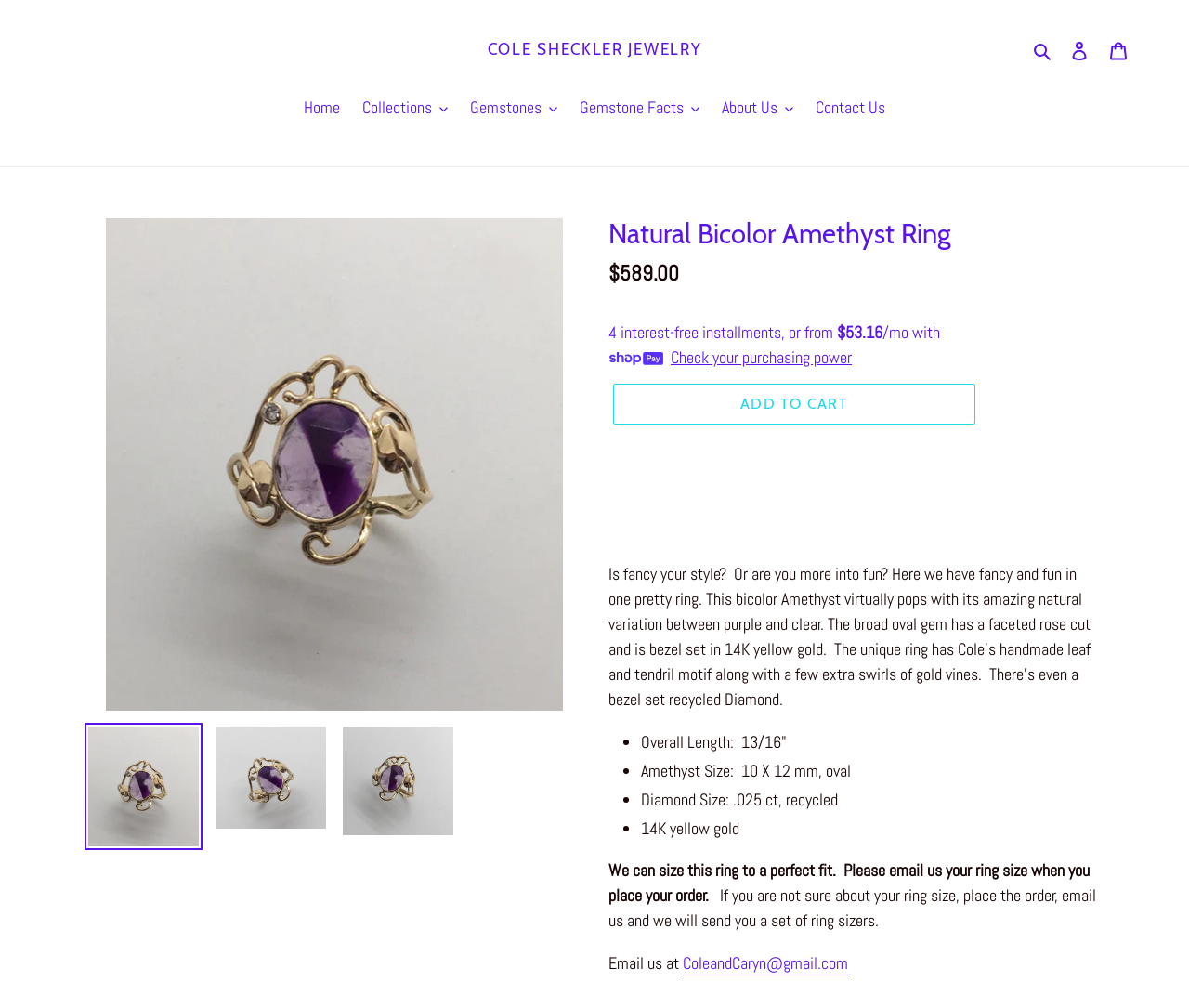Provide the bounding box coordinates for the UI element that is described by this text: "Check your purchasing power". The coordinates should be in the form of four float numbers between 0 and 1: [left, top, right, bottom].

[0.564, 0.342, 0.716, 0.367]